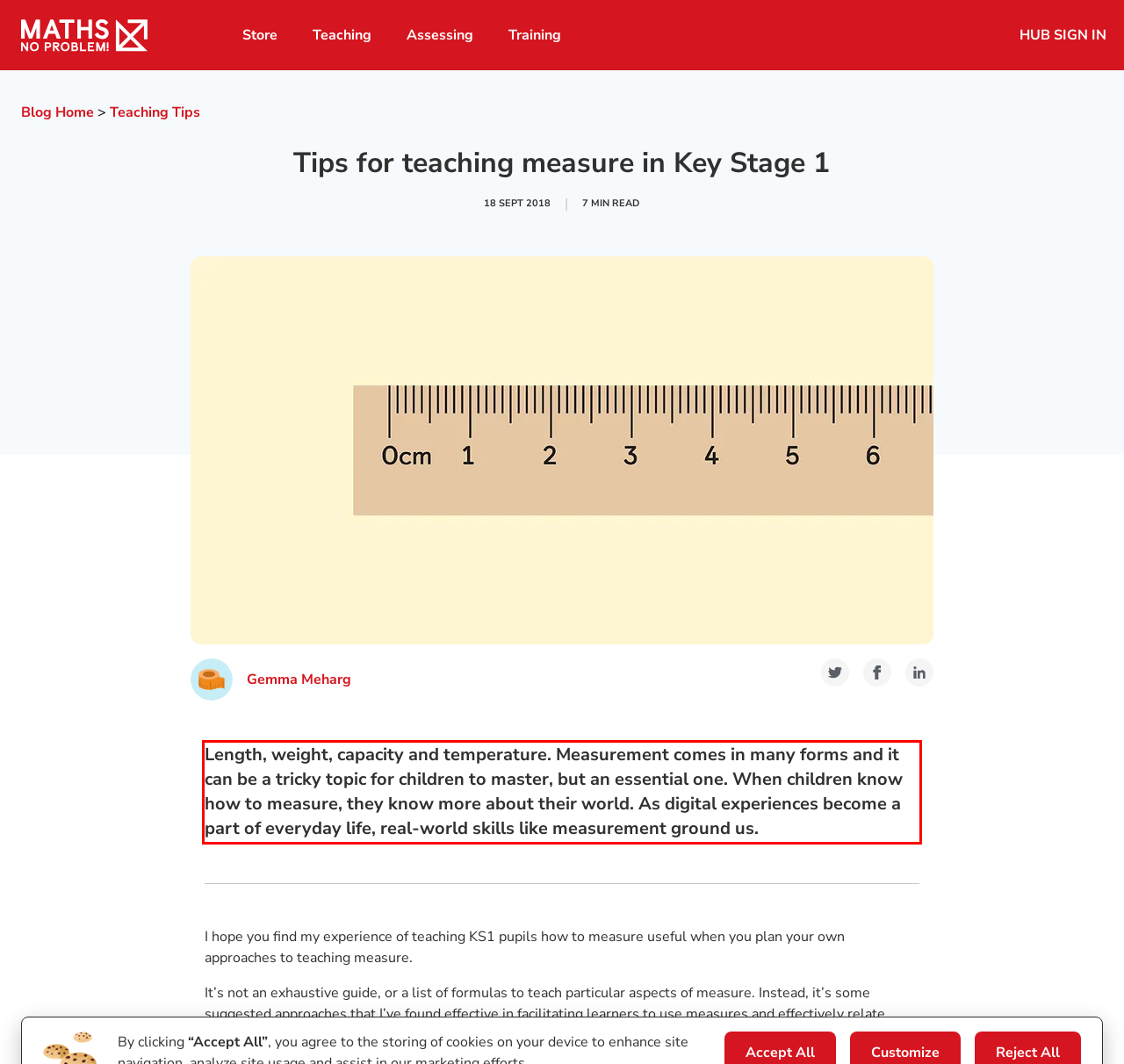Perform OCR on the text inside the red-bordered box in the provided screenshot and output the content.

Length, weight, capacity and temperature. Measurement comes in many forms and it can be a tricky topic for children to master, but an essential one. When children know how to measure, they know more about their world. As digital experiences become a part of everyday life, real-world skills like measurement ground us.